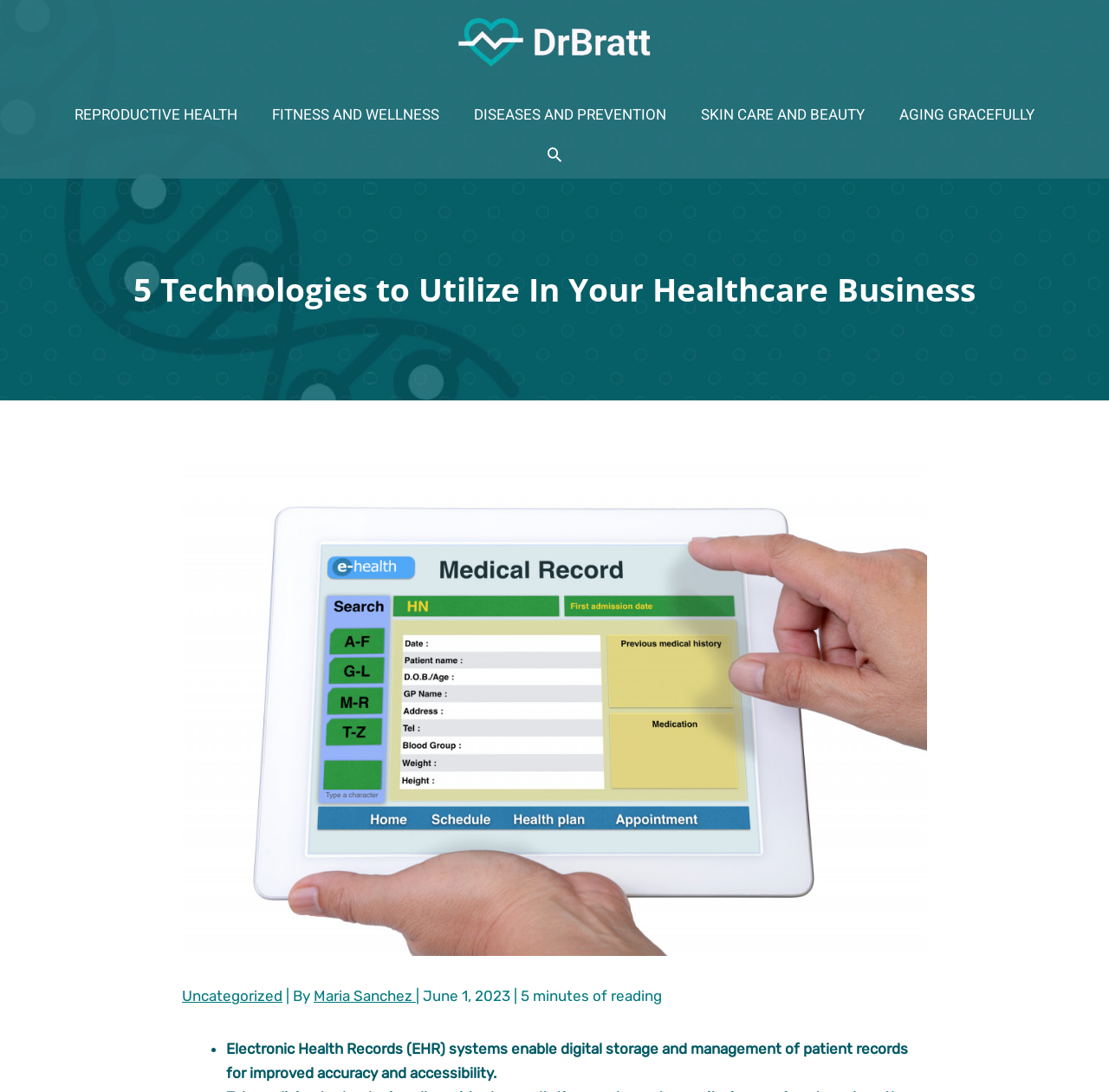Identify the bounding box coordinates of the area that should be clicked in order to complete the given instruction: "Read about REPRODUCTIVE HEALTH". The bounding box coordinates should be four float numbers between 0 and 1, i.e., [left, top, right, bottom].

[0.052, 0.079, 0.23, 0.133]